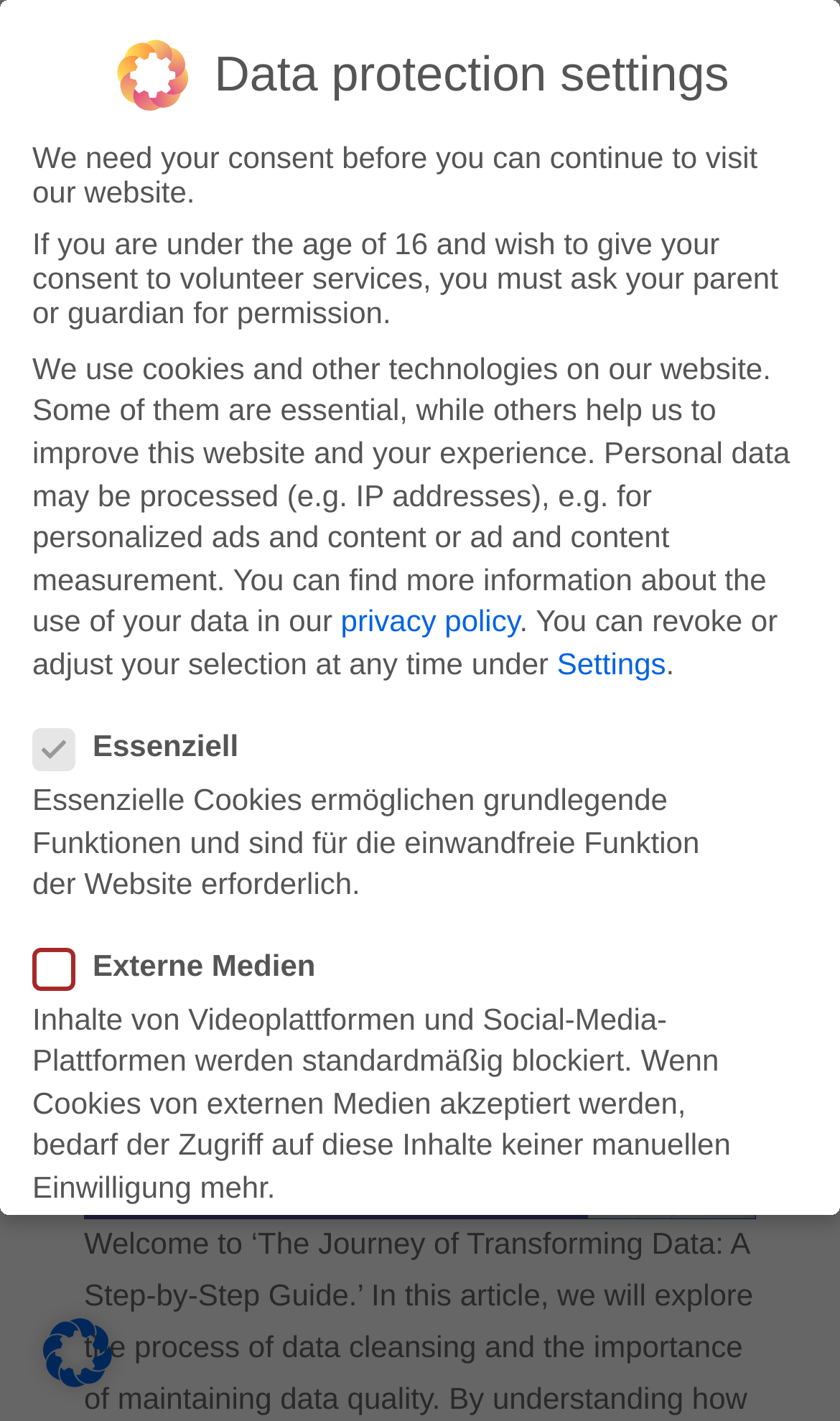Please identify the bounding box coordinates of the element's region that should be clicked to execute the following instruction: "visit MASTODON". The bounding box coordinates must be four float numbers between 0 and 1, i.e., [left, top, right, bottom].

None